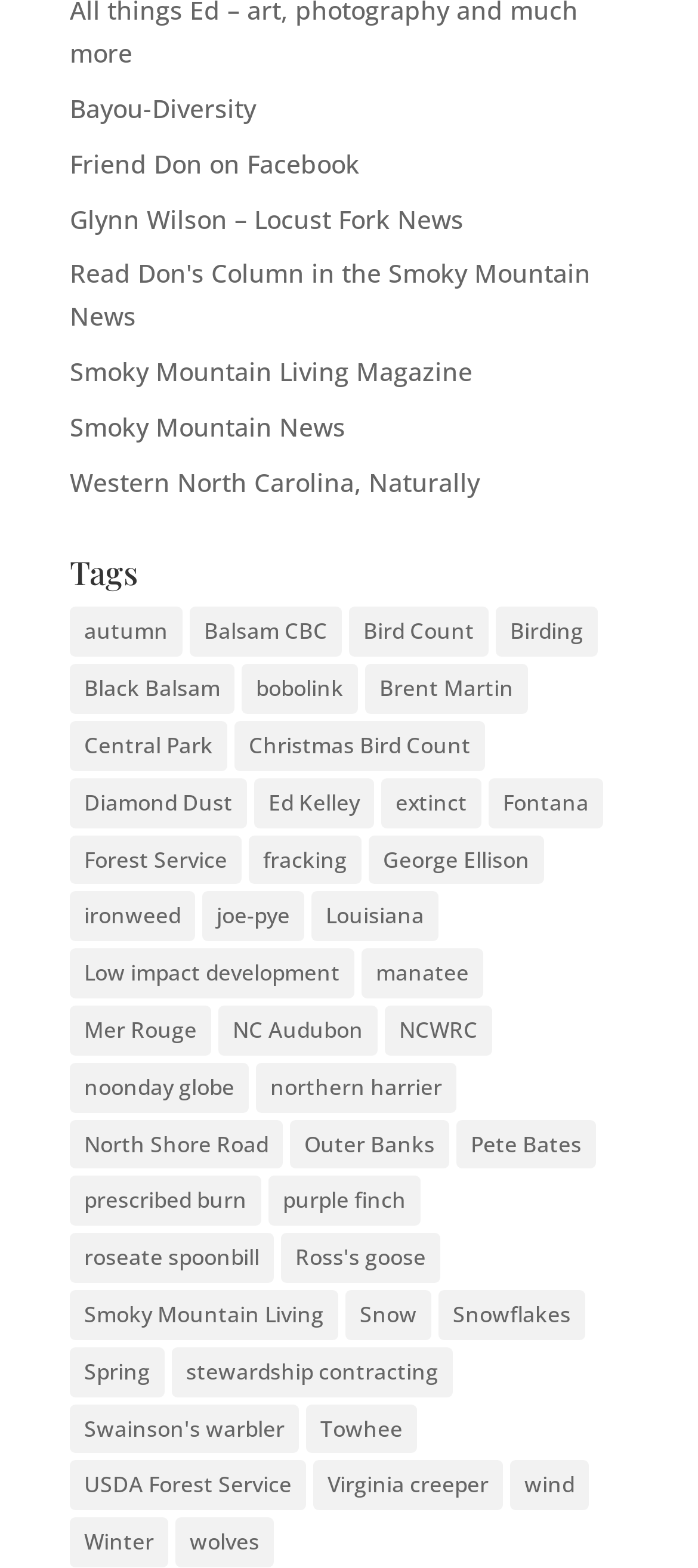Please determine the bounding box coordinates for the element that should be clicked to follow these instructions: "Explore the tag 'Bird Count'".

[0.5, 0.387, 0.7, 0.419]